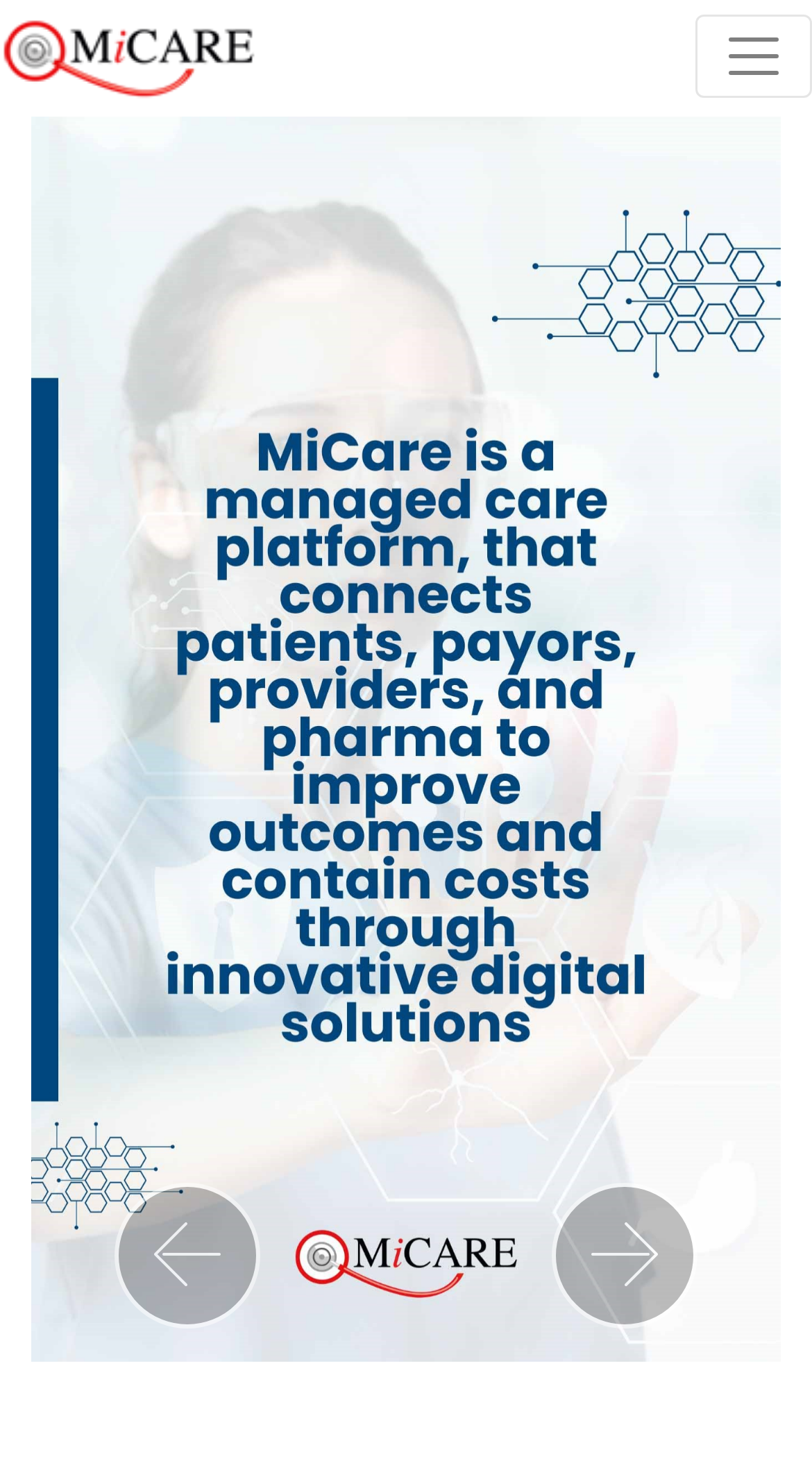Provide a short answer using a single word or phrase for the following question: 
What is the purpose of the 'Previous' and 'Next' buttons?

Navigation